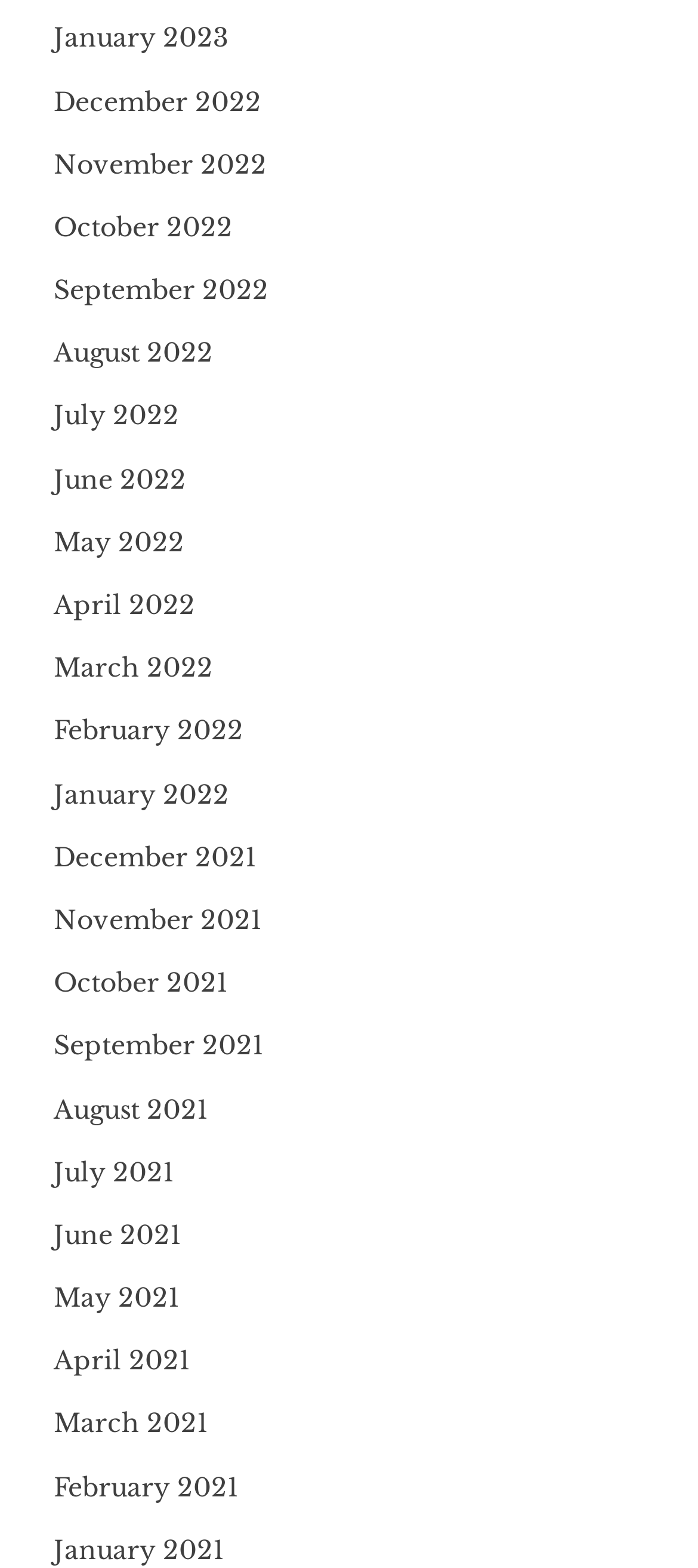Extract the bounding box coordinates for the described element: "February 2021". The coordinates should be represented as four float numbers between 0 and 1: [left, top, right, bottom].

[0.077, 0.938, 0.341, 0.958]